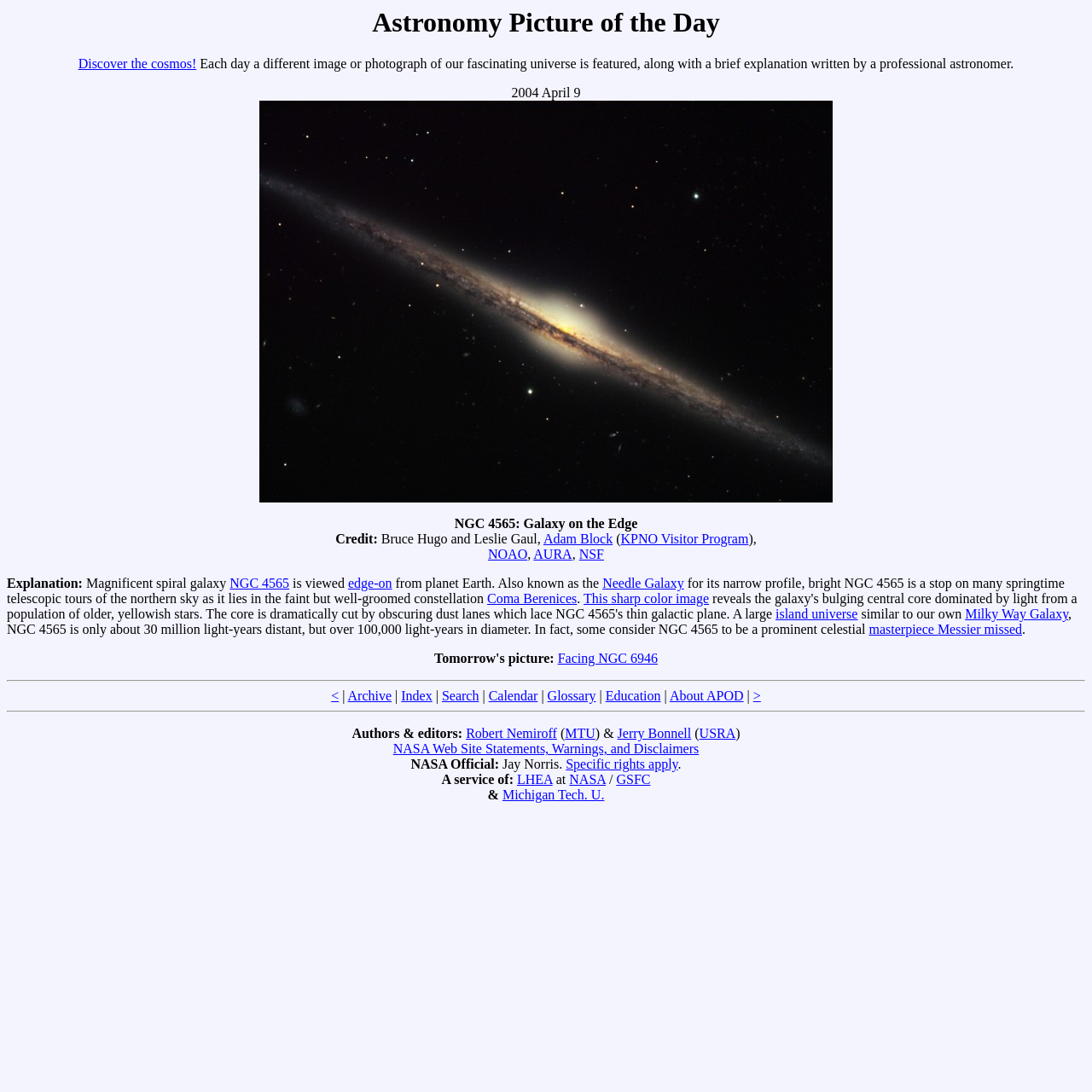Bounding box coordinates are to be given in the format (top-left x, top-left y, bottom-right x, bottom-right y). All values must be floating point numbers between 0 and 1. Provide the bounding box coordinate for the UI element described as: parent_node: 2004 April 9

[0.238, 0.45, 0.762, 0.463]